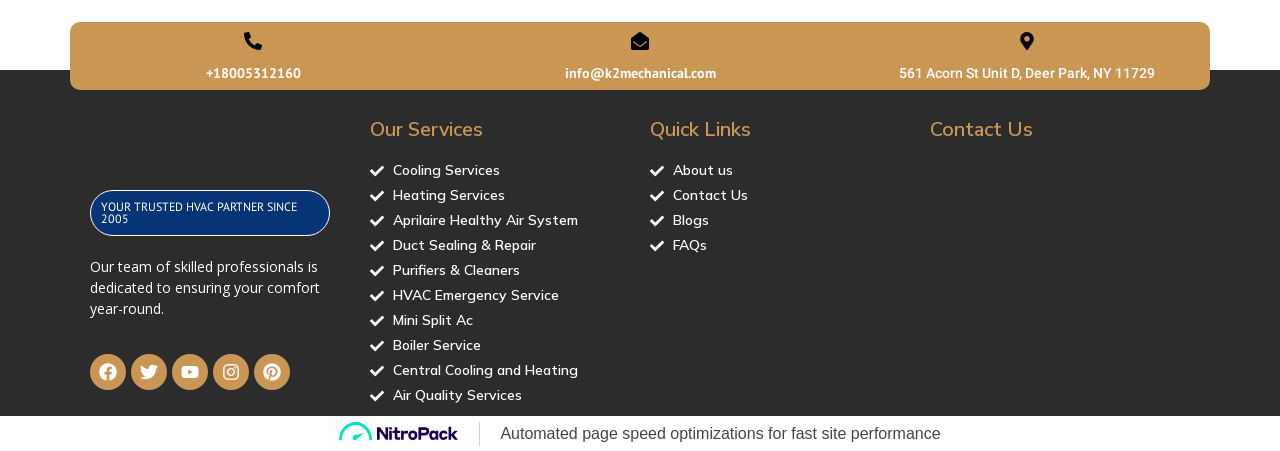Please identify the bounding box coordinates of the element I should click to complete this instruction: 'Learn about fire-rated doors'. The coordinates should be given as four float numbers between 0 and 1, like this: [left, top, right, bottom].

None